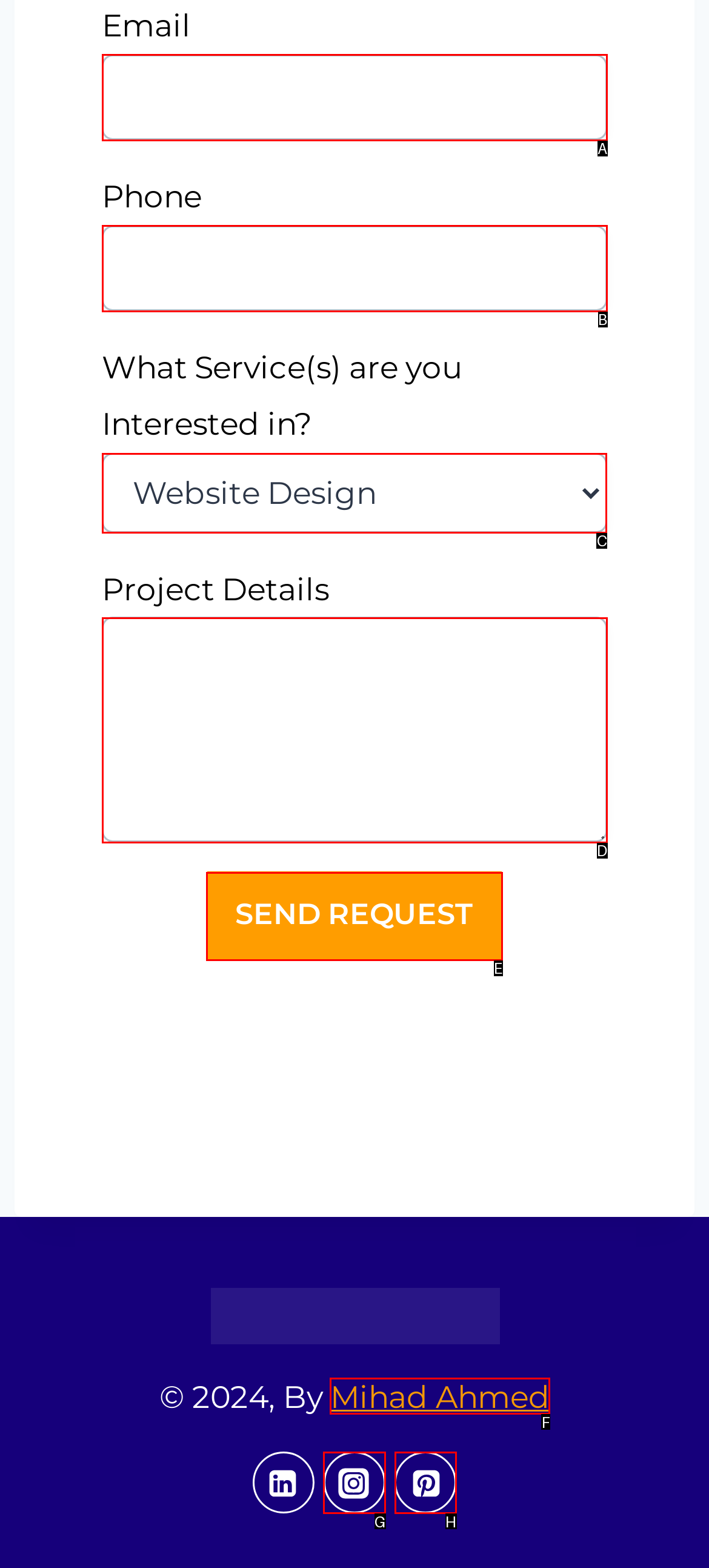Given the instruction: Select a service, which HTML element should you click on?
Answer with the letter that corresponds to the correct option from the choices available.

C